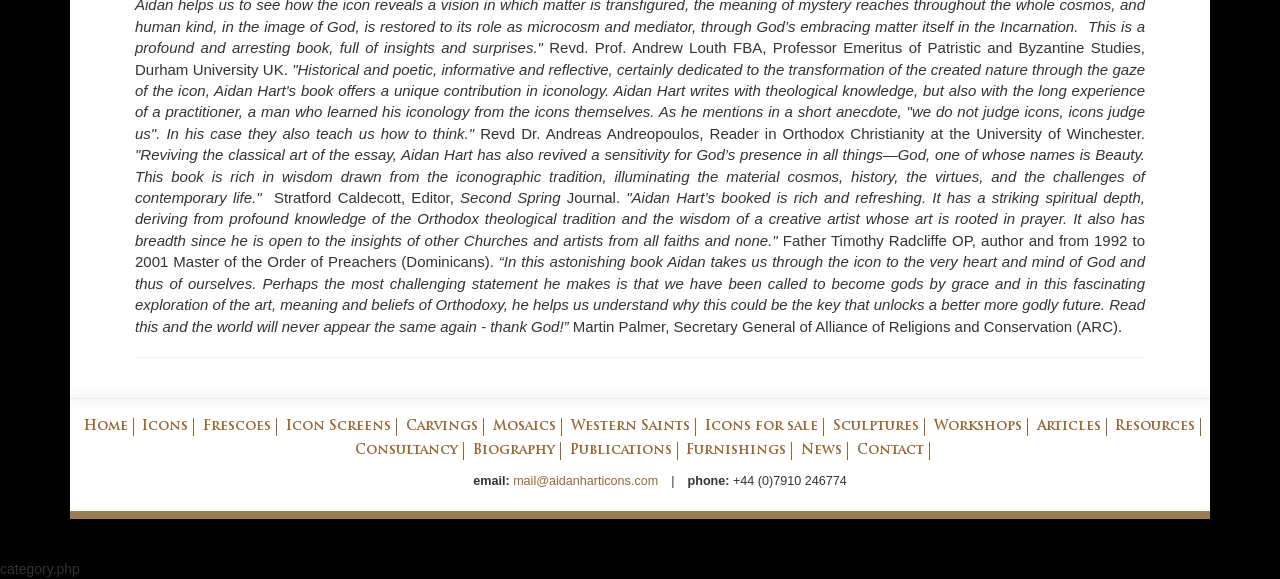Please identify the bounding box coordinates of the element I should click to complete this instruction: 'Click on the 'Contact' link'. The coordinates should be given as four float numbers between 0 and 1, like this: [left, top, right, bottom].

[0.67, 0.767, 0.722, 0.789]